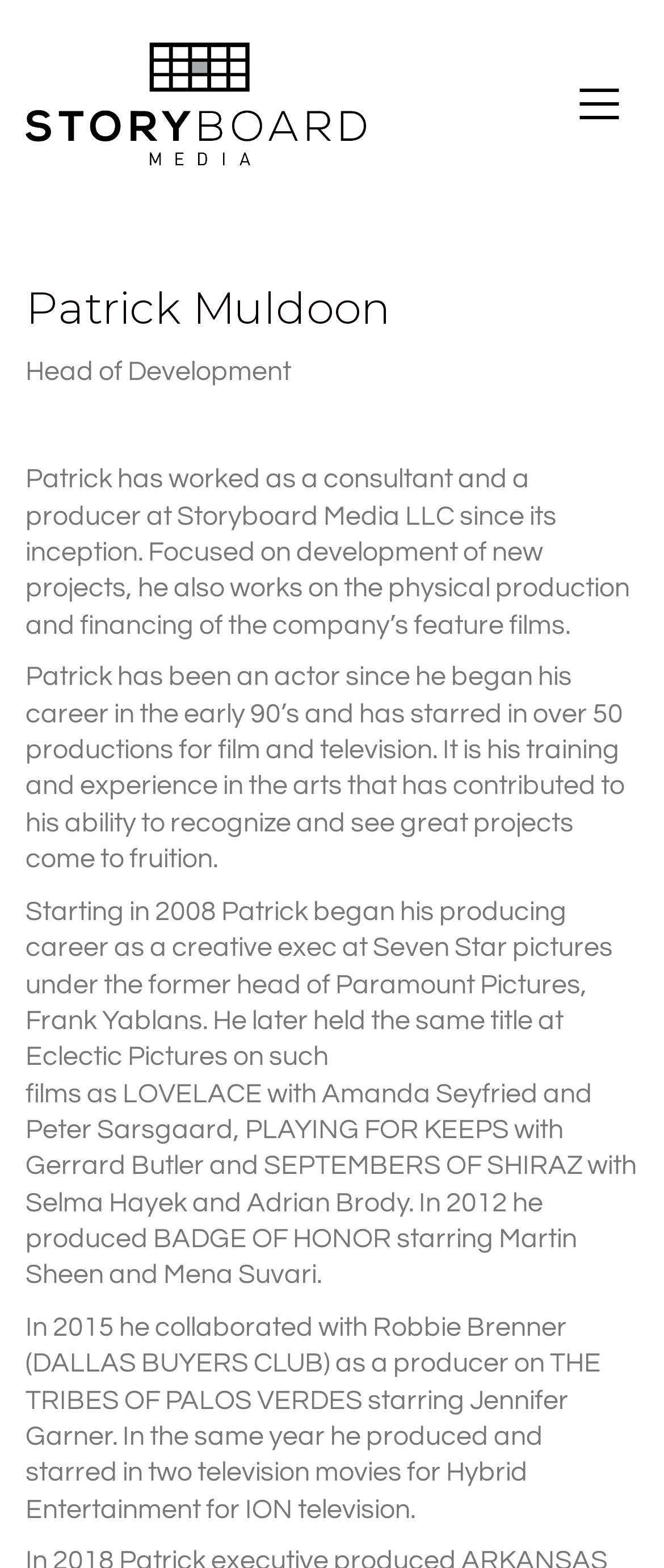Generate a thorough caption detailing the webpage content.

The webpage is about Patrick Muldoon, a consultant and producer at Storyboard Media LLC. At the top left of the page, there is a link and an image, both labeled "Storyboard Media", which likely serve as a logo or navigation element. 

To the right of the logo, there is another link, but its text is not specified. Below the logo, there is a heading that reads "Patrick Muldoon", which is centered at the top of the page. 

Under the heading, there is a text that describes Patrick's role as "Head of Development". Below this text, there is a paragraph that summarizes Patrick's work experience at Storyboard Media LLC, including his focus on developing new projects and his involvement in the physical production and financing of the company's feature films.

The next paragraph describes Patrick's background as an actor, having starred in over 50 productions for film and television, and how his experience in the arts has contributed to his ability to recognize and develop great projects. 

The following paragraphs detail Patrick's producing career, including his work as a creative executive at Seven Star Pictures and Eclectic Pictures, and his production credits on various films and television movies, such as LOVELACE, PLAYING FOR KEEPS, and THE TRIBES OF PALOS VERDES.